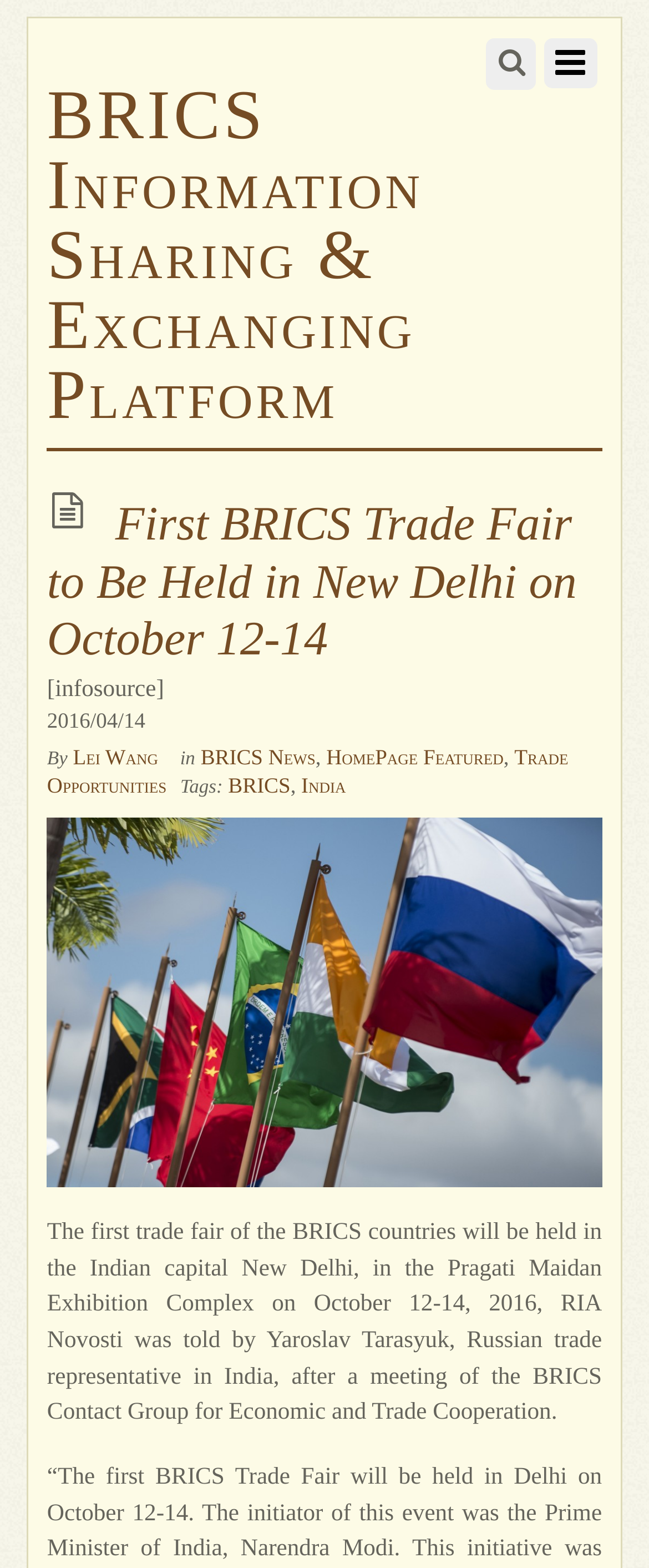Please determine the bounding box coordinates for the element that should be clicked to follow these instructions: "Check the author of the news".

[0.112, 0.474, 0.244, 0.49]